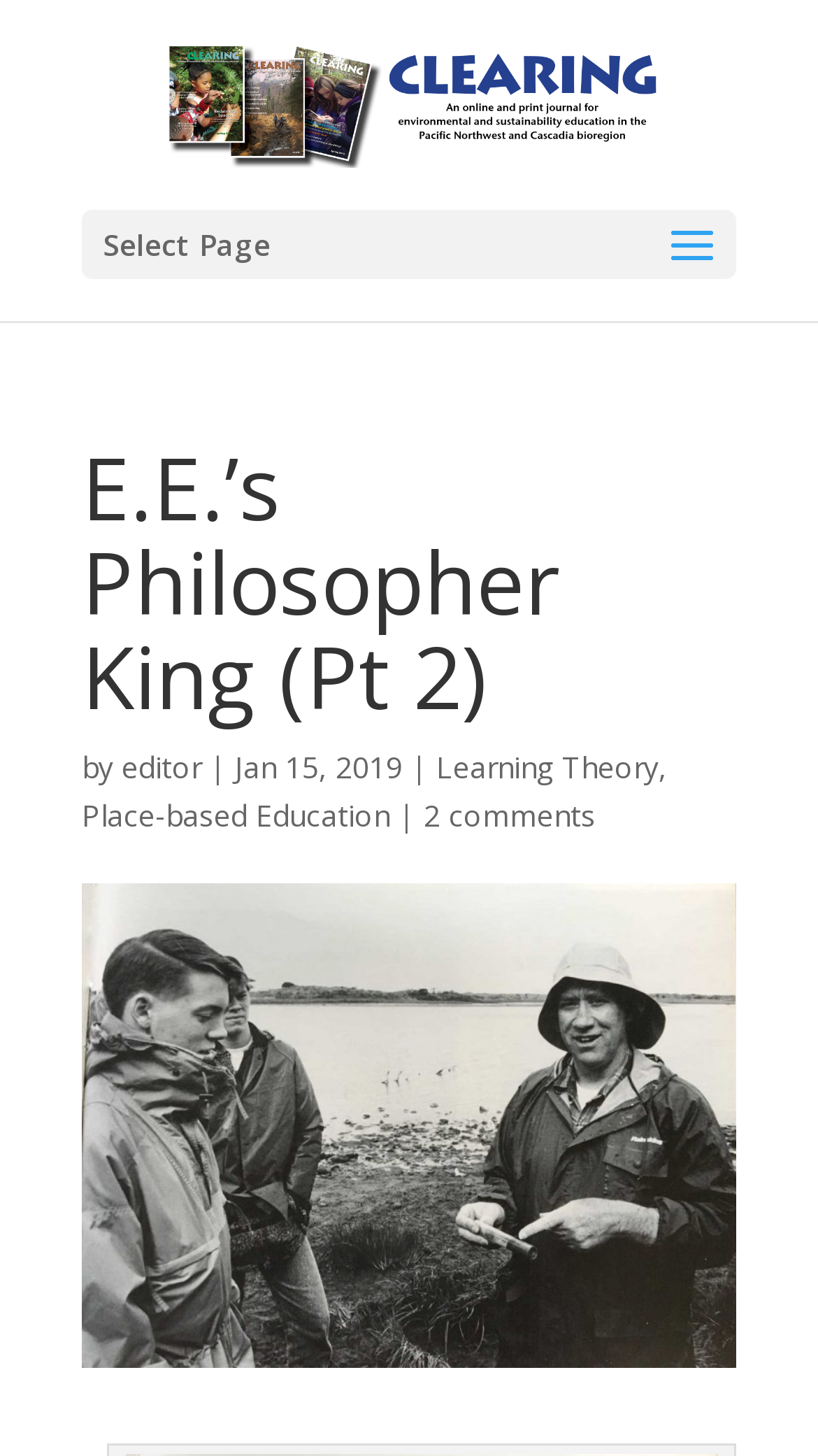Describe all visible elements and their arrangement on the webpage.

The webpage appears to be an article page, specifically the second part of "E.E.'s Philosopher King" on the CLEARING: PNW Journal of Environmental Education in the Pacific Northwest website. 

At the top, there is a link to the journal's homepage, accompanied by an image with the journal's logo, taking up most of the top section. 

Below the journal's logo, there is a "Select Page" dropdown menu. 

The main article title, "E.E.'s Philosopher King (Pt 2)", is prominently displayed in a large font, followed by the author information, which includes the text "by", the editor's name as a link, a separator, and the publication date "Jan 15, 2019". 

On the same line as the author information, there are two links to related topics: "Learning Theory" and "Place-based Education", separated by a vertical line. 

Further down, there is a large image related to the article, taking up most of the width. 

Finally, at the bottom, there is a link to the comments section, indicating that there are "2 comments" on the article.